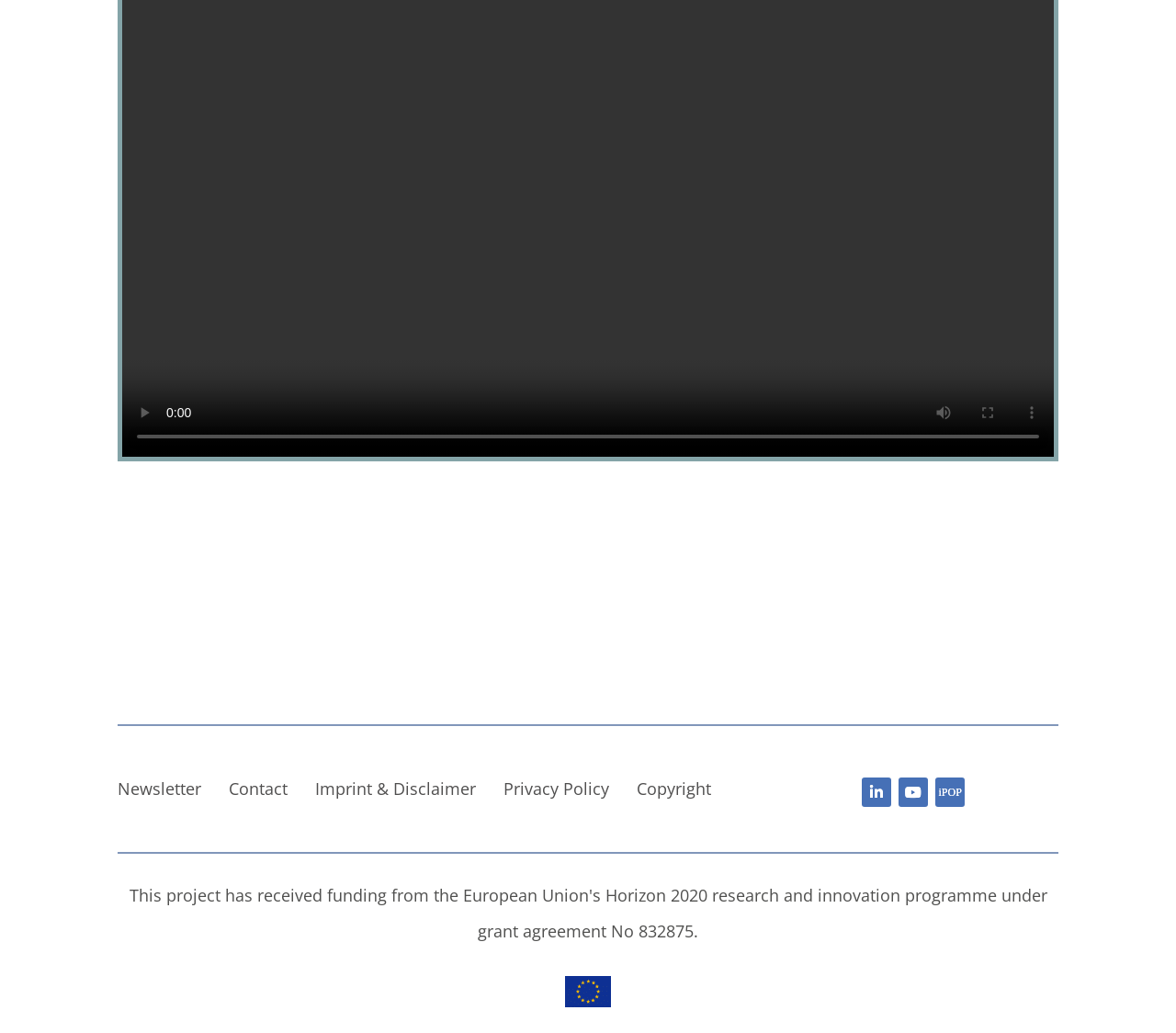Please determine the bounding box coordinates of the element's region to click for the following instruction: "show more media controls".

[0.859, 0.378, 0.896, 0.421]